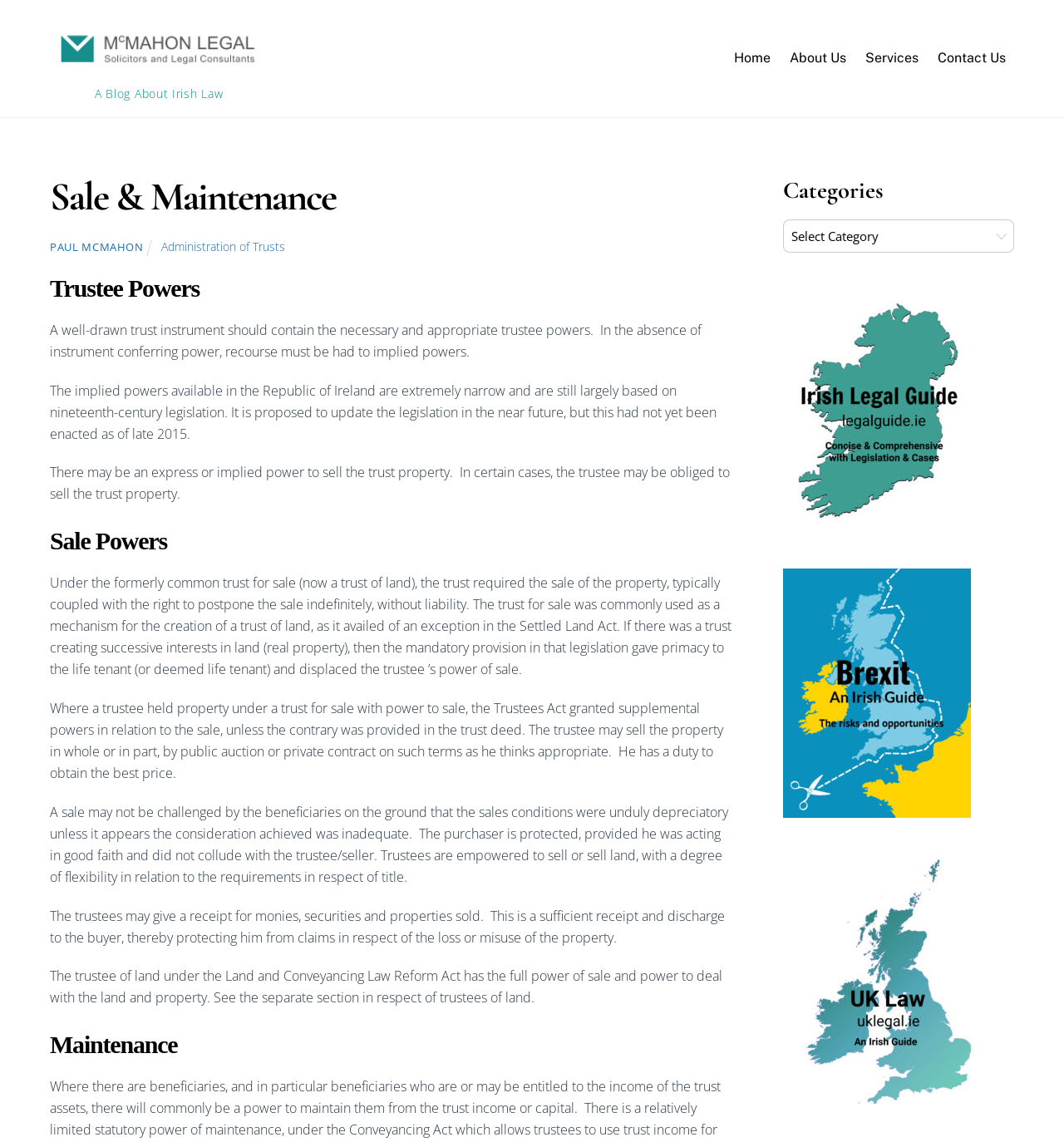Can you provide the bounding box coordinates for the element that should be clicked to implement the instruction: "Click on the PAC Theatre logo"?

None